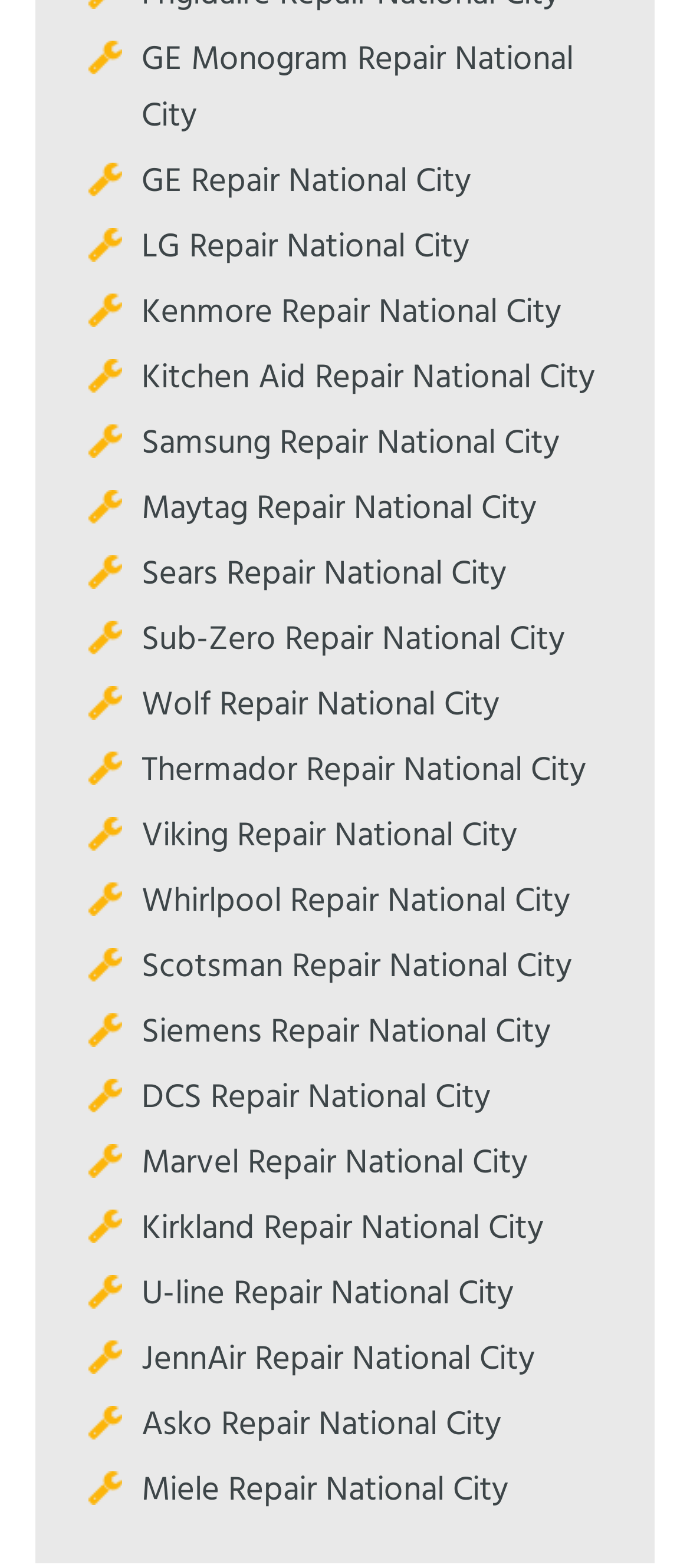Determine the bounding box coordinates of the section to be clicked to follow the instruction: "go to Samsung Repair National City". The coordinates should be given as four float numbers between 0 and 1, formatted as [left, top, right, bottom].

[0.205, 0.266, 0.81, 0.3]